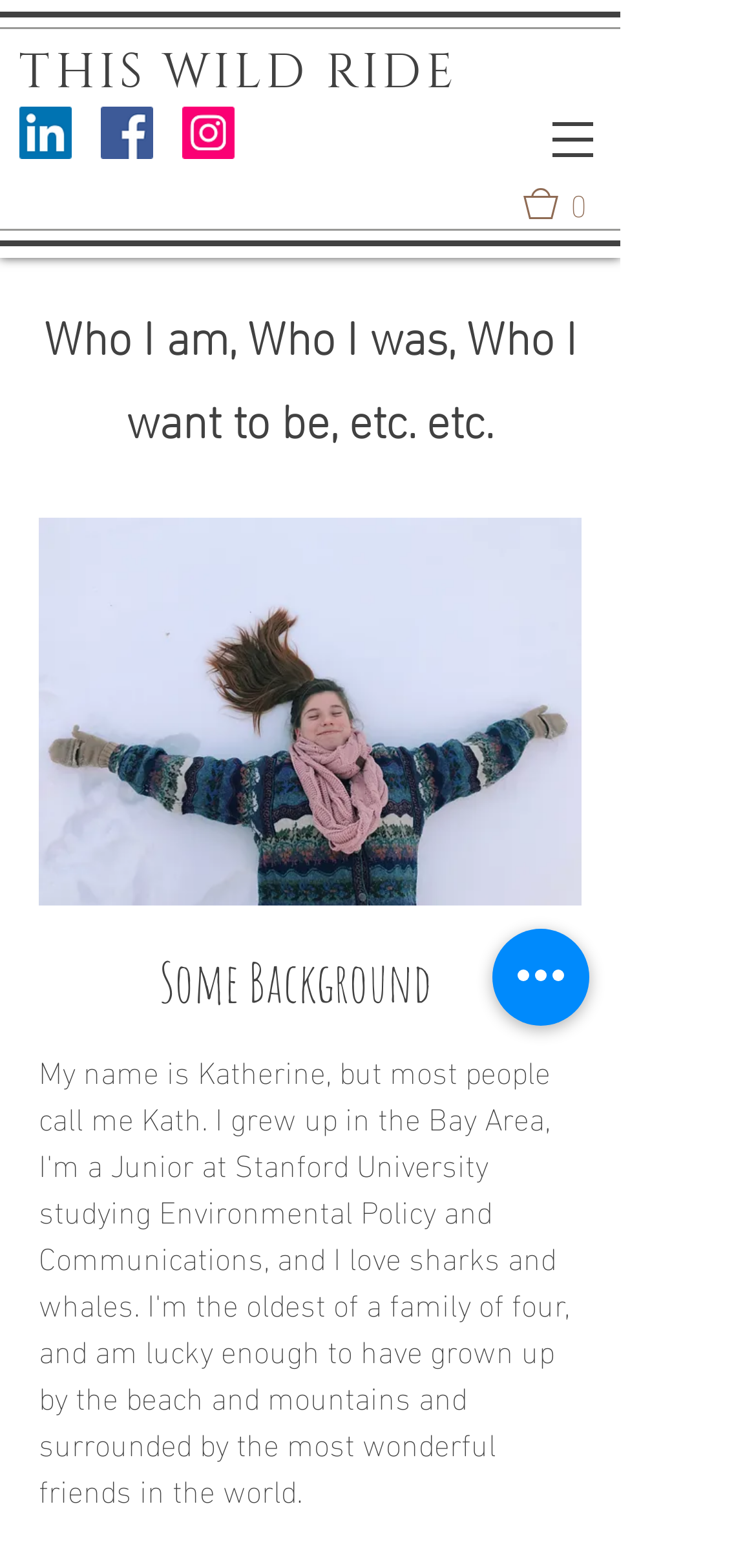Extract the bounding box of the UI element described as: "aria-label="Quick actions"".

[0.651, 0.592, 0.779, 0.654]